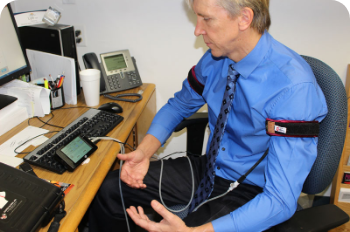What is the color of the man's shirt?
Refer to the image and provide a detailed answer to the question.

The caption describes the man as wearing a bright blue shirt, which is a prominent feature of his attire in the image.